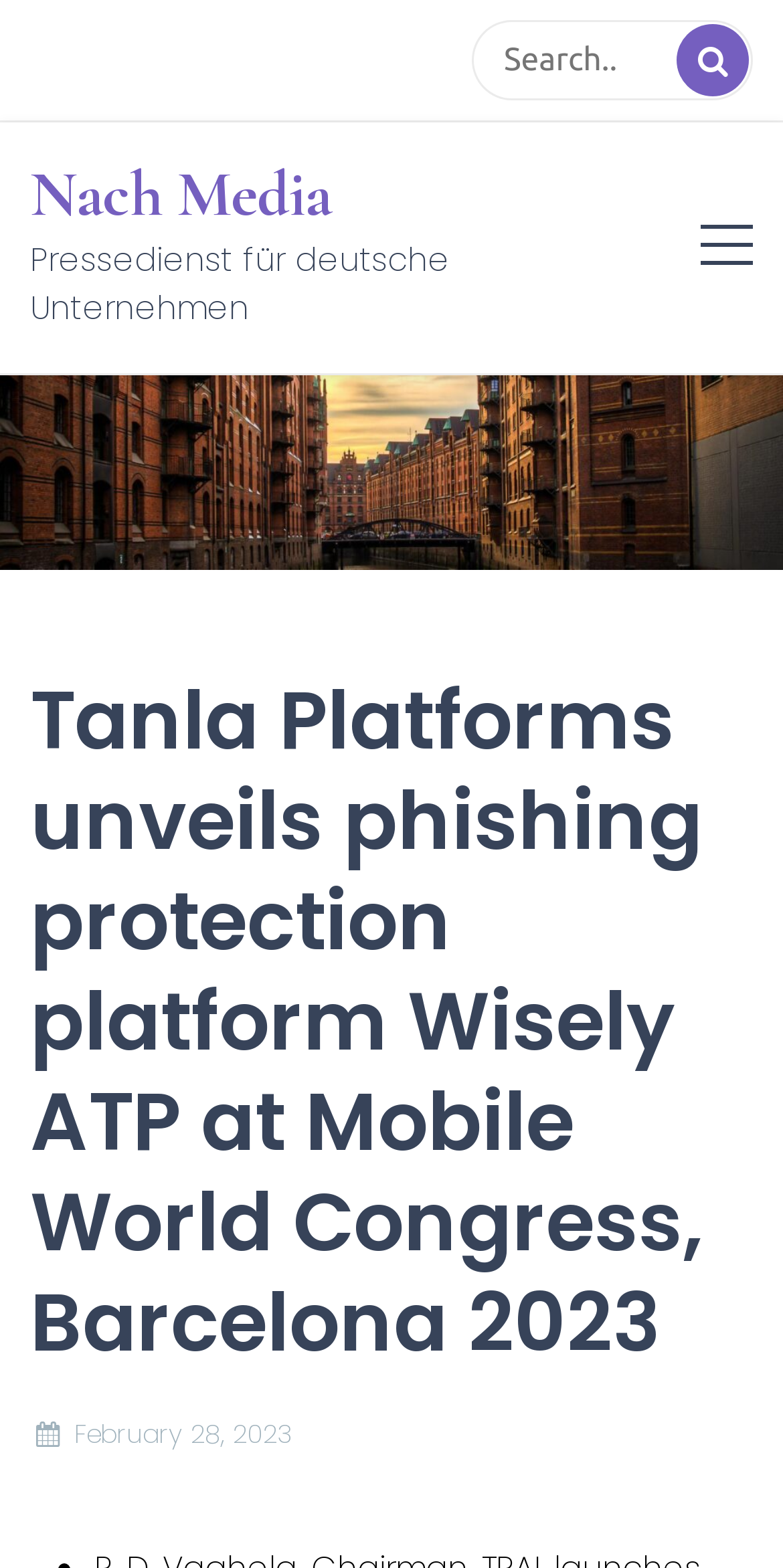Please find and provide the title of the webpage.

Tanla Platforms unveils phishing protection platform Wisely ATP at Mobile World Congress, Barcelona 2023